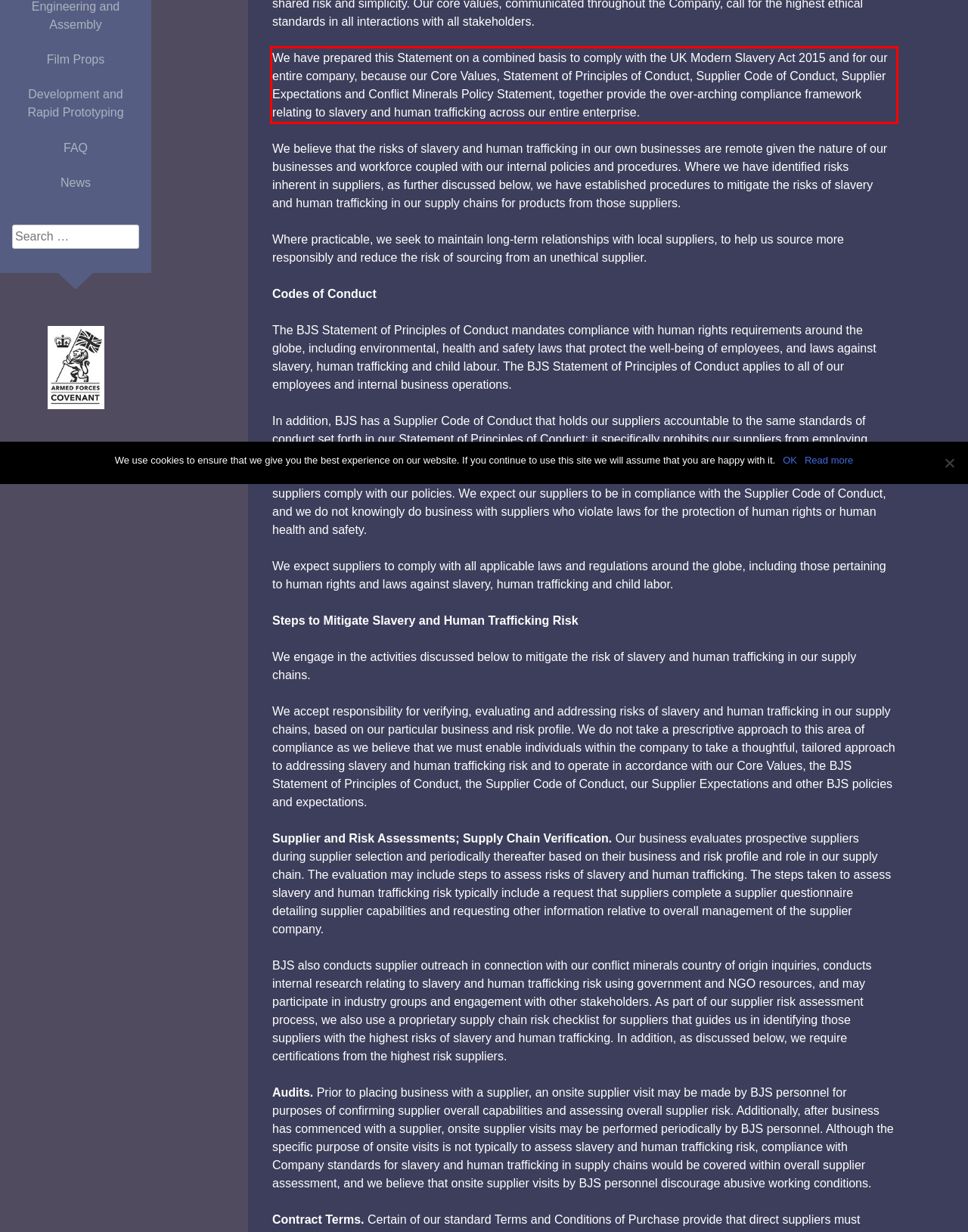Please perform OCR on the text content within the red bounding box that is highlighted in the provided webpage screenshot.

We have prepared this Statement on a combined basis to comply with the UK Modern Slavery Act 2015 and for our entire company, because our Core Values, Statement of Principles of Conduct, Supplier Code of Conduct, Supplier Expectations and Conflict Minerals Policy Statement, together provide the over-arching compliance framework relating to slavery and human trafficking across our entire enterprise.